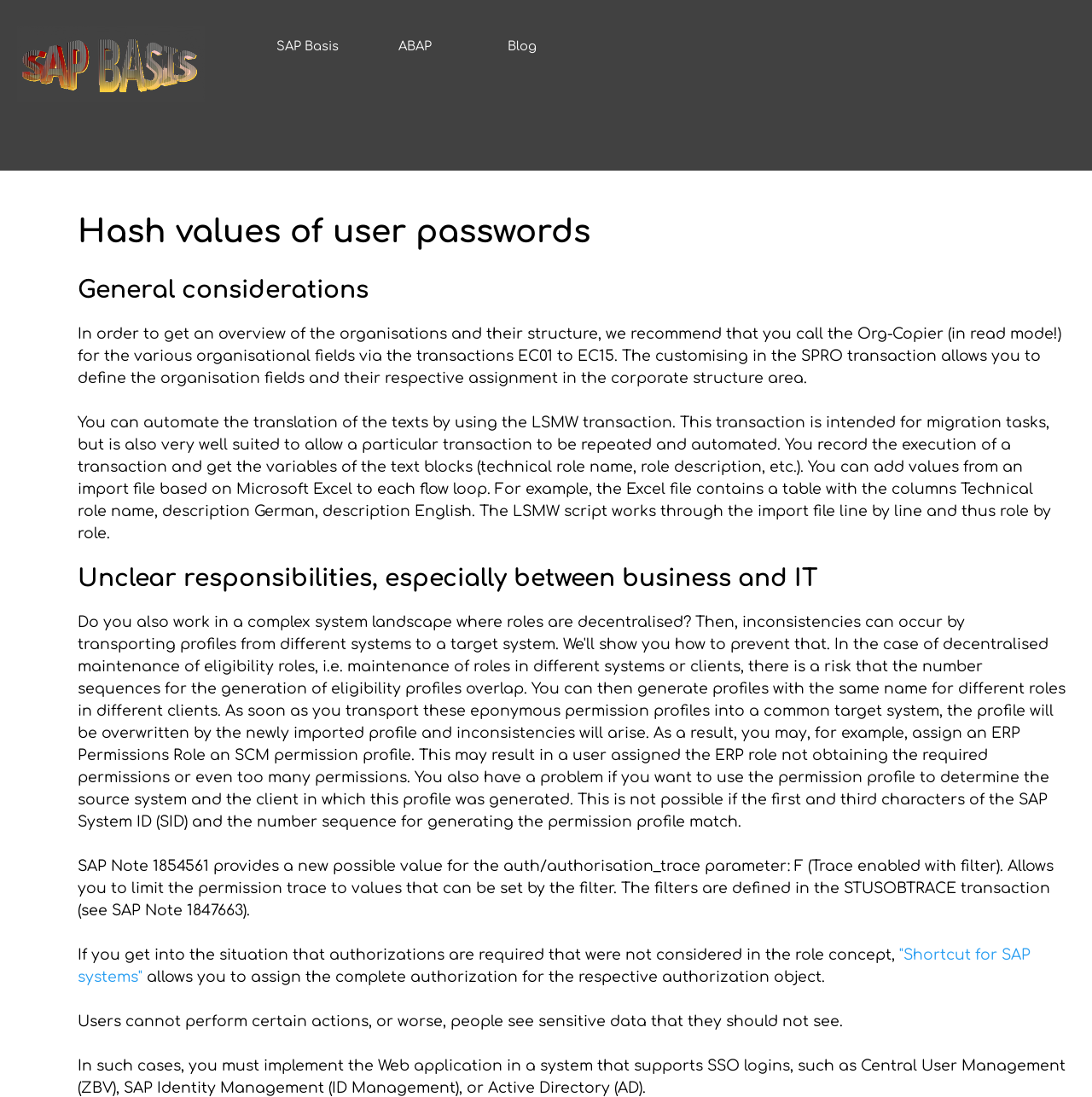What is the purpose of the LSMW transaction?
Based on the image, answer the question with as much detail as possible.

According to the text, the LSMW transaction is intended for migration tasks, but it can also be used to automate the translation of texts by recording the execution of a transaction and getting the variables of the text blocks.